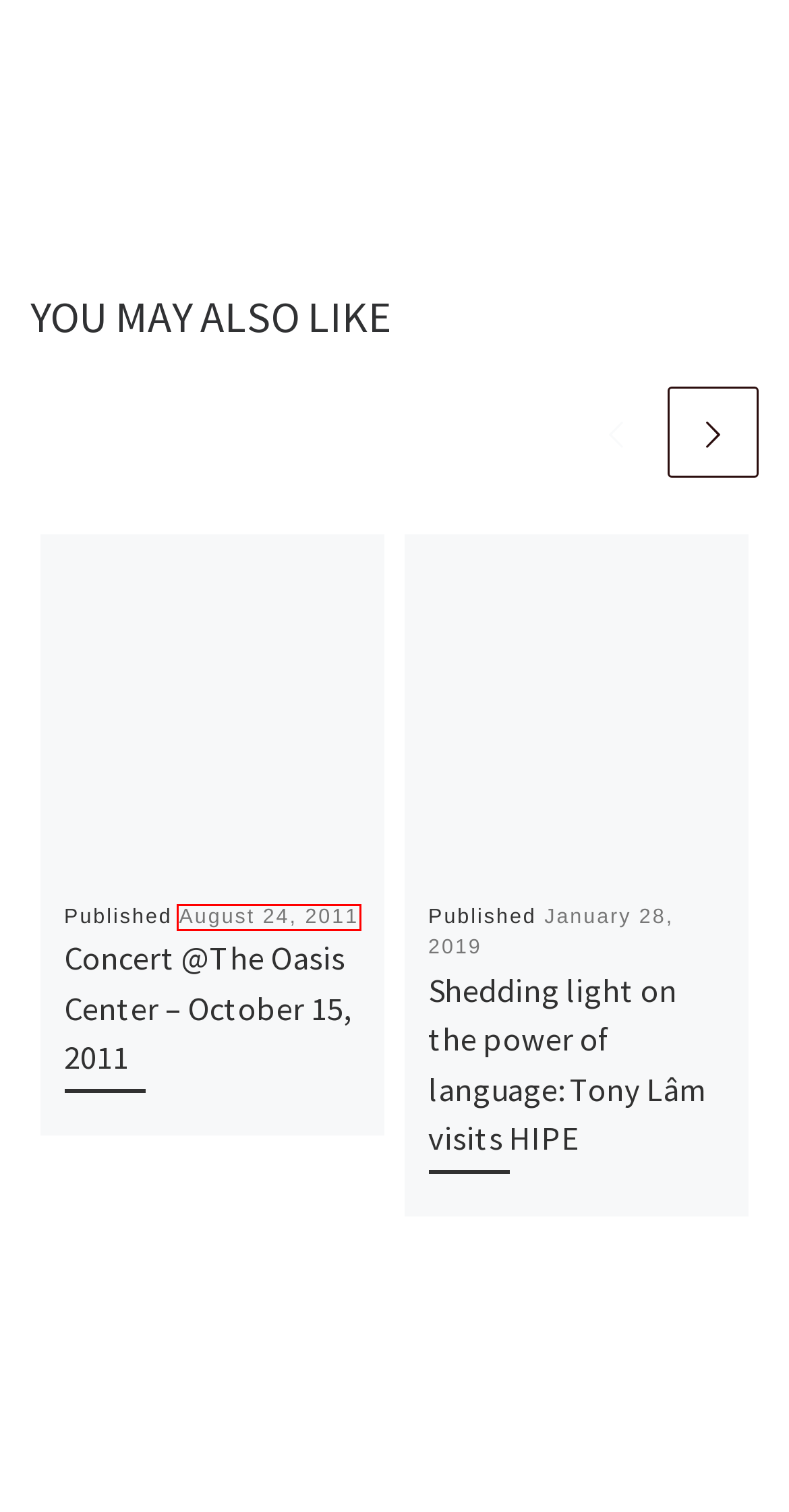You have a screenshot of a webpage with a red bounding box around an element. Choose the best matching webpage description that would appear after clicking the highlighted element. Here are the candidates:
A. HIPE Youth Conference 2023
B. Shedding light on the power of language: Tony Lâm visits HIPE
C. October 23, 2020
D. Blog Tool, Publishing Platform, and CMS – WordPress.org
E. Vietnamese American Non-Governmental Organization Network
F. News & Events
G. Concert  @The Oasis Center – October 15, 2011
H. News & Updates

G